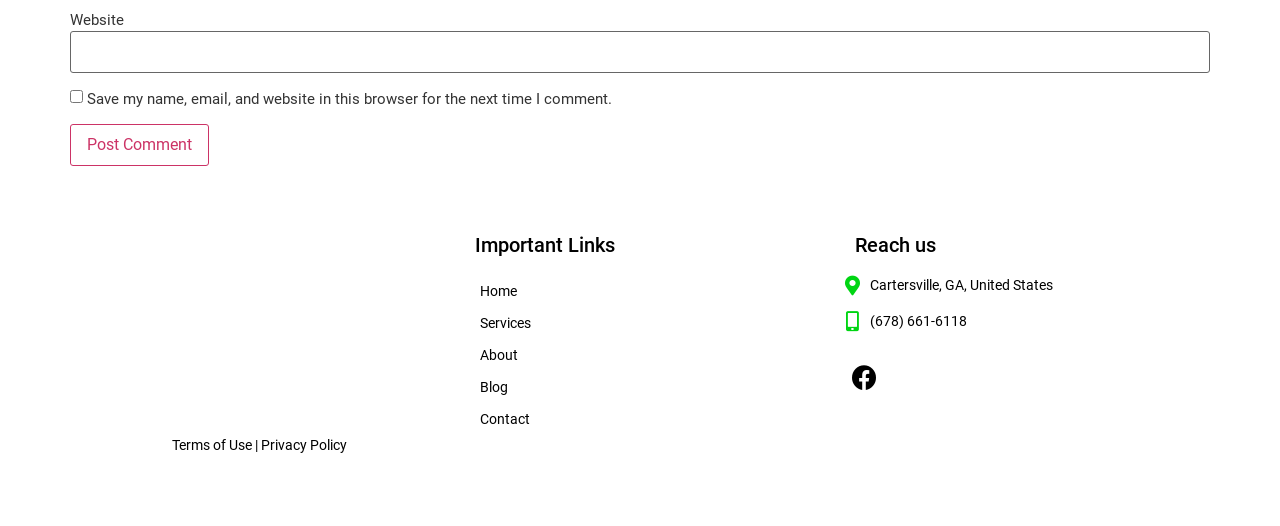How many links are there in the 'Important Links' section?
Use the image to give a comprehensive and detailed response to the question.

I counted the links in the 'Important Links' section, which are 'Home', 'Services', 'About', 'Blog', and 'Contact', and found that there are 5 links in total.